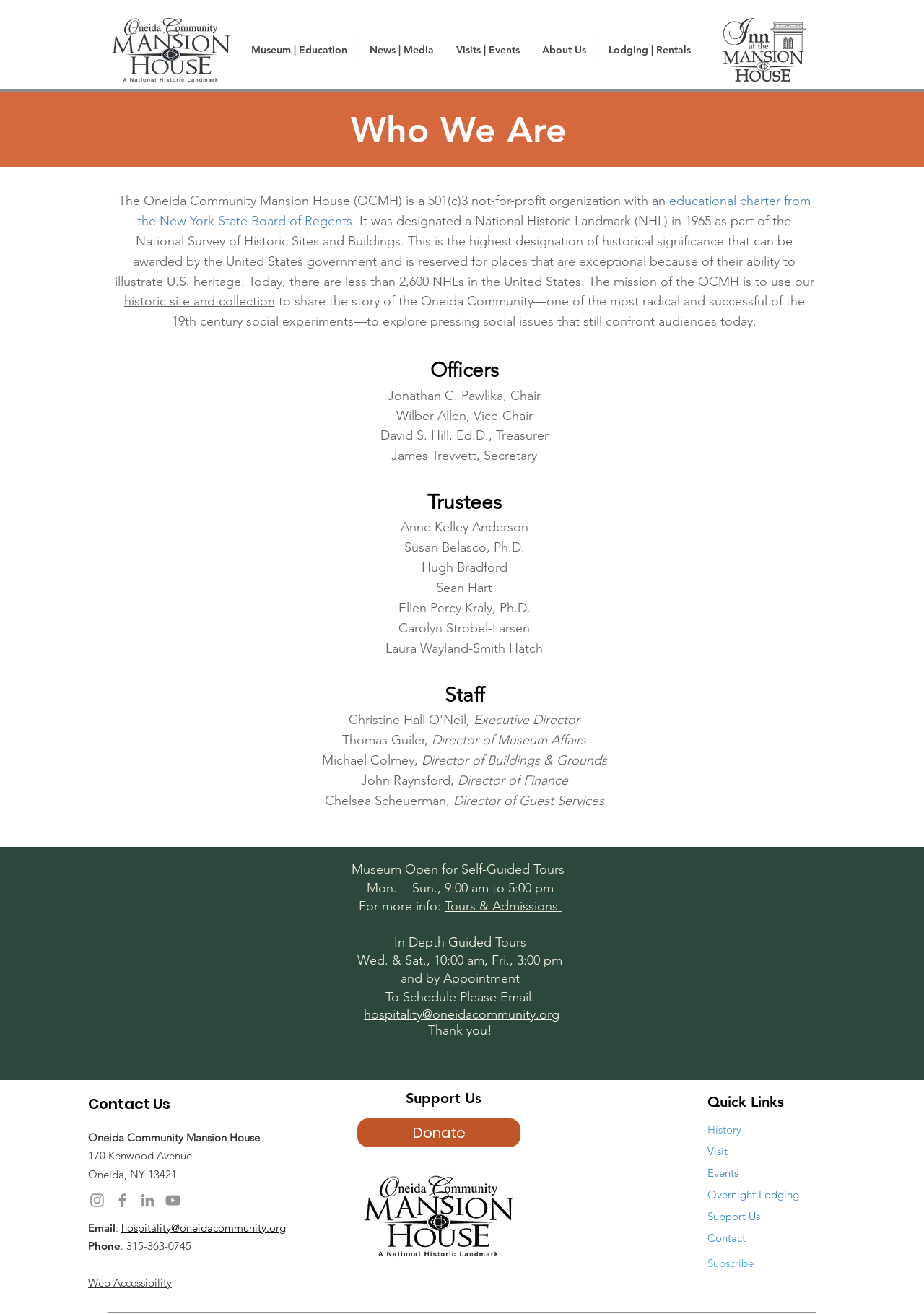Find the bounding box coordinates of the clickable area that will achieve the following instruction: "Learn more about the History".

[0.766, 0.854, 0.802, 0.865]